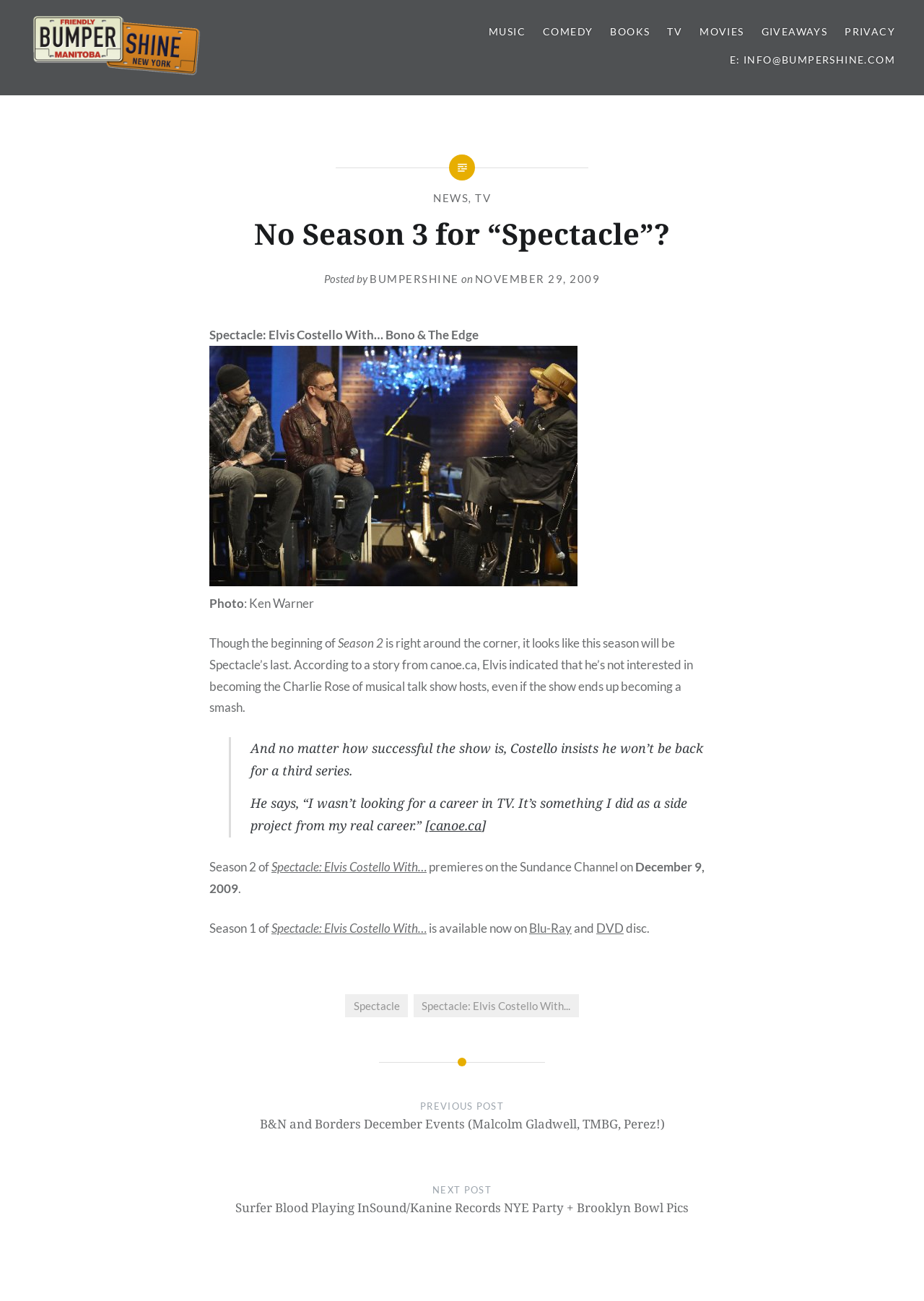Kindly determine the bounding box coordinates for the area that needs to be clicked to execute this instruction: "Click on the 'MUSIC' link".

[0.529, 0.018, 0.569, 0.031]